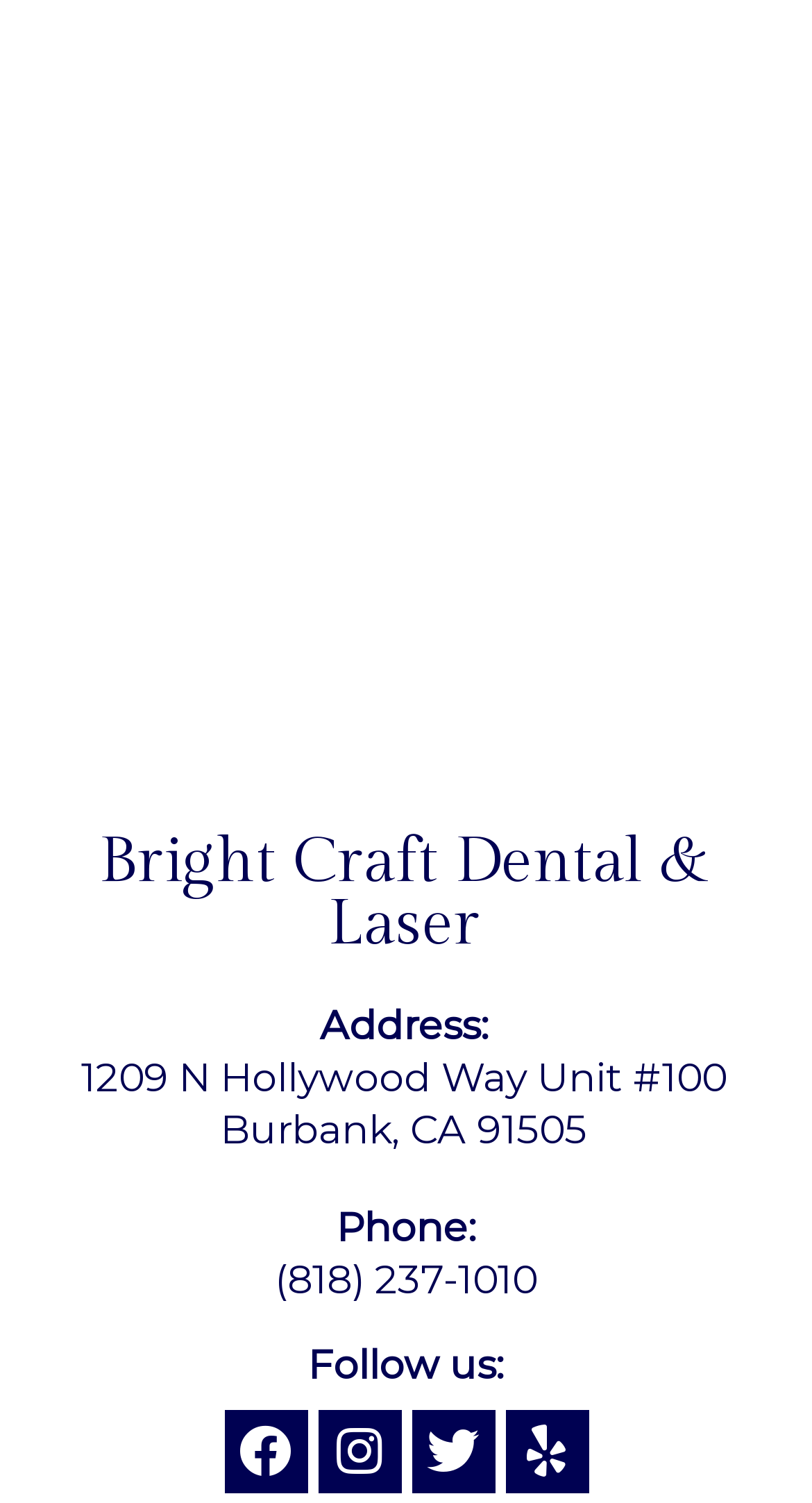Give a concise answer of one word or phrase to the question: 
What is the phone number of the dental clinic?

(818) 237-1010